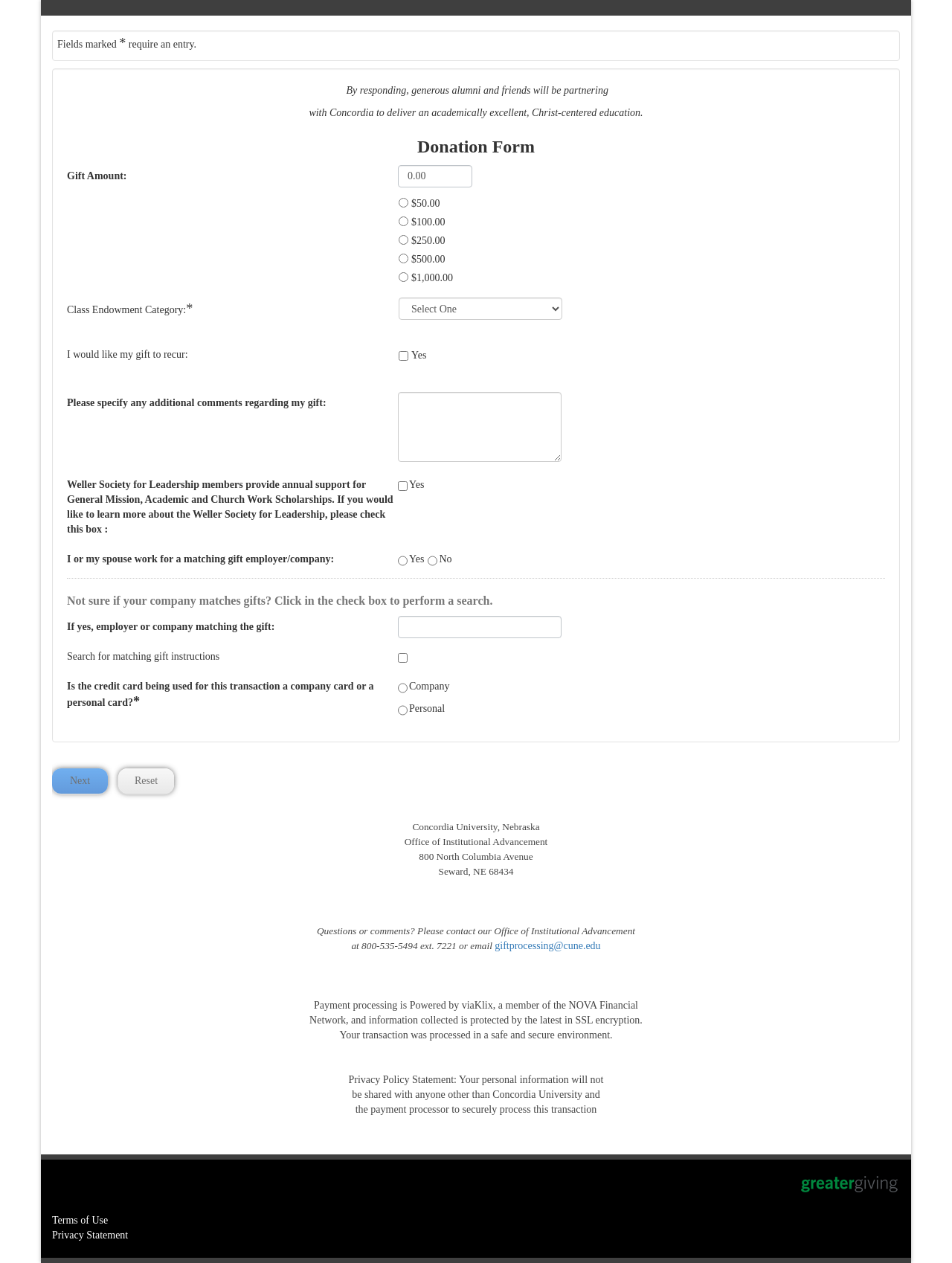Respond with a single word or short phrase to the following question: 
How can I contact the Office of Institutional Advancement?

Phone or email